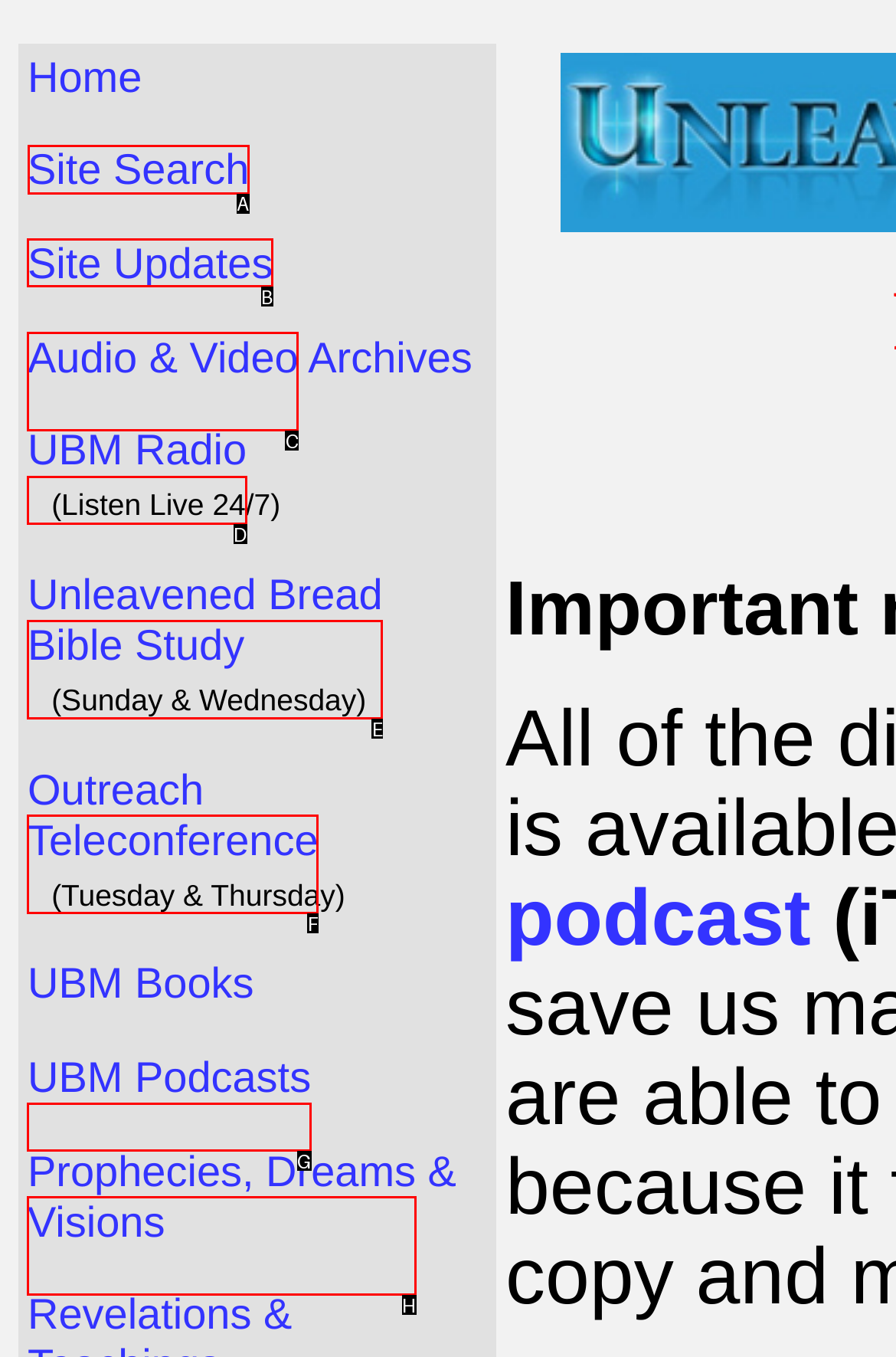Determine the letter of the UI element that you need to click to perform the task: search the site.
Provide your answer with the appropriate option's letter.

A